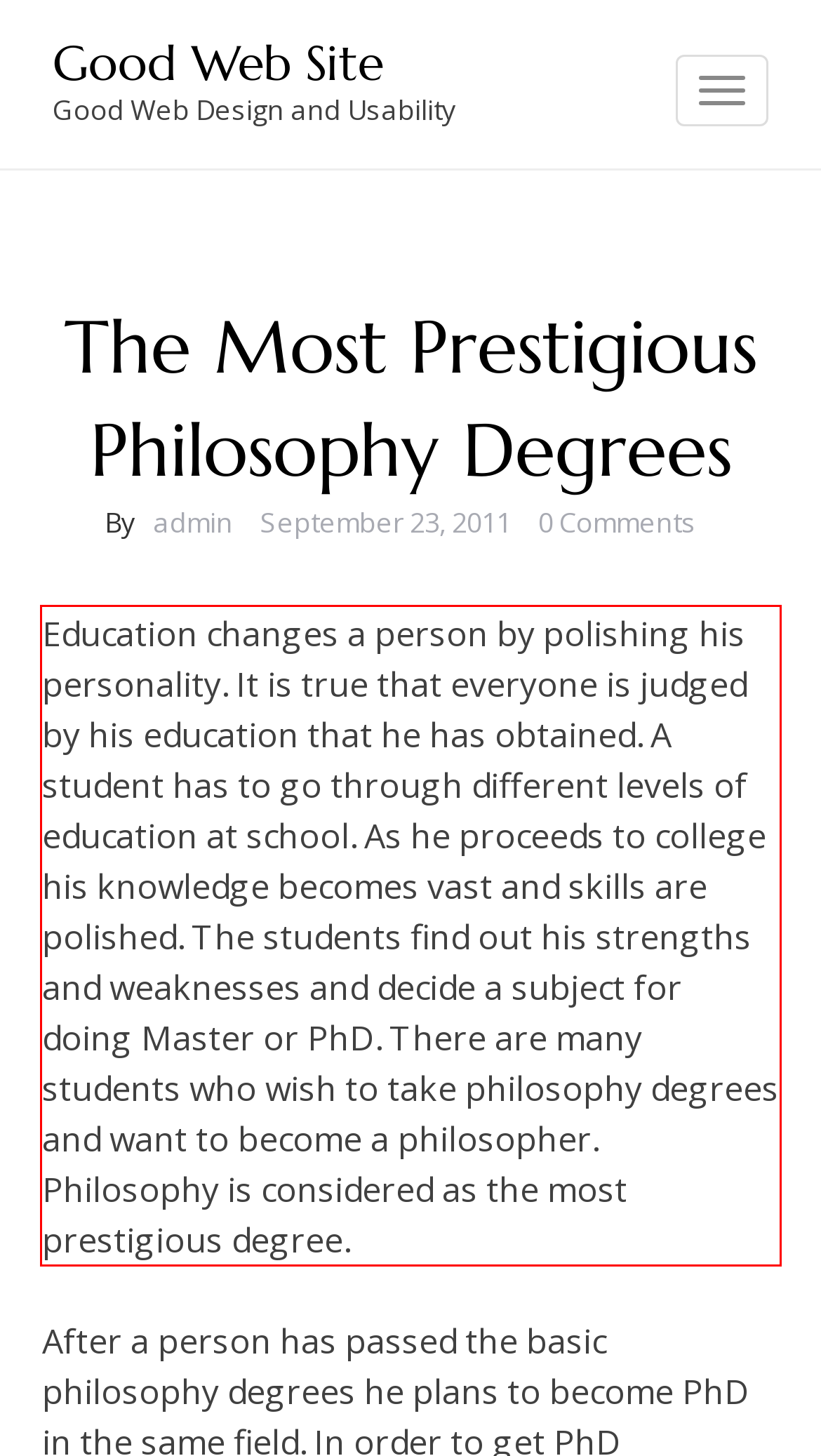Given a screenshot of a webpage containing a red bounding box, perform OCR on the text within this red bounding box and provide the text content.

Education changes a person by polishing his personality. It is true that everyone is judged by his education that he has obtained. A student has to go through different levels of education at school. As he proceeds to college his knowledge becomes vast and skills are polished. The students find out his strengths and weaknesses and decide a subject for doing Master or PhD. There are many students who wish to take philosophy degrees and want to become a philosopher. Philosophy is considered as the most prestigious degree.